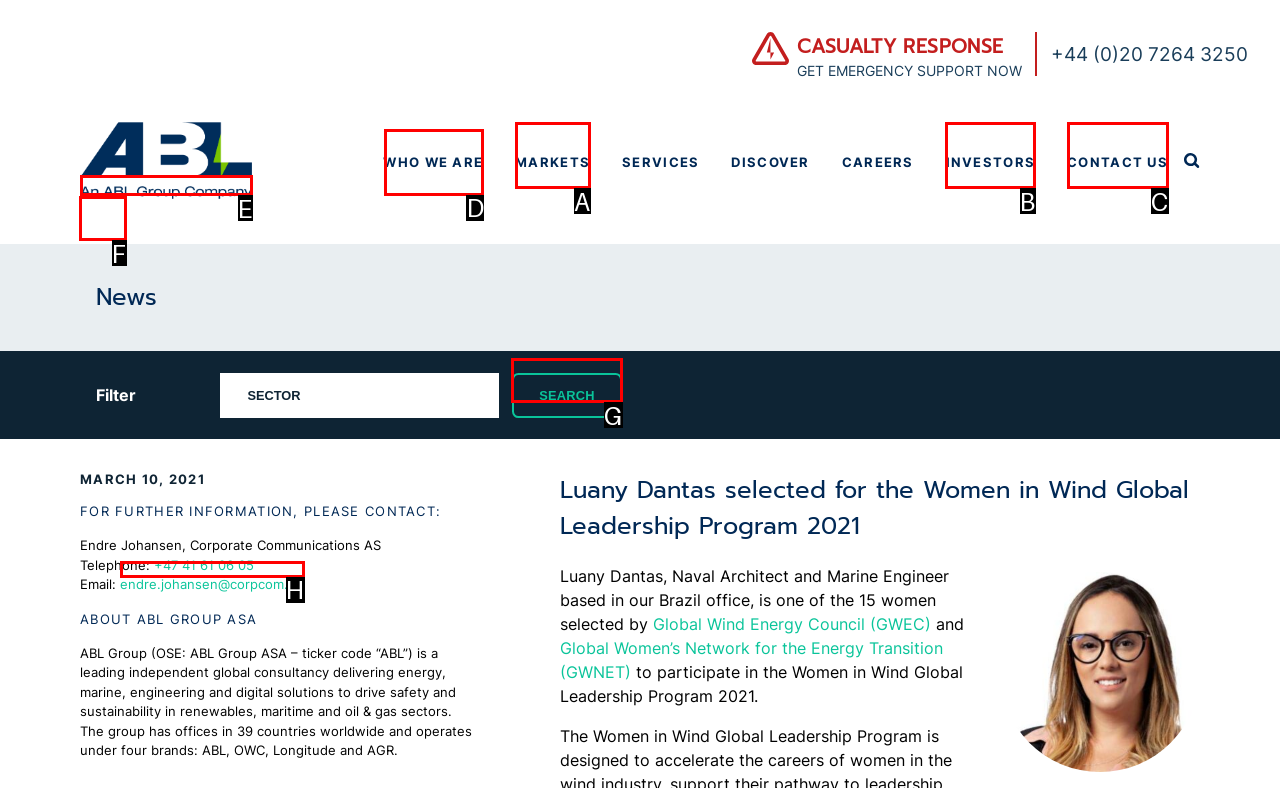Which letter corresponds to the correct option to complete the task: Visit the 'WHO WE ARE' page?
Answer with the letter of the chosen UI element.

D